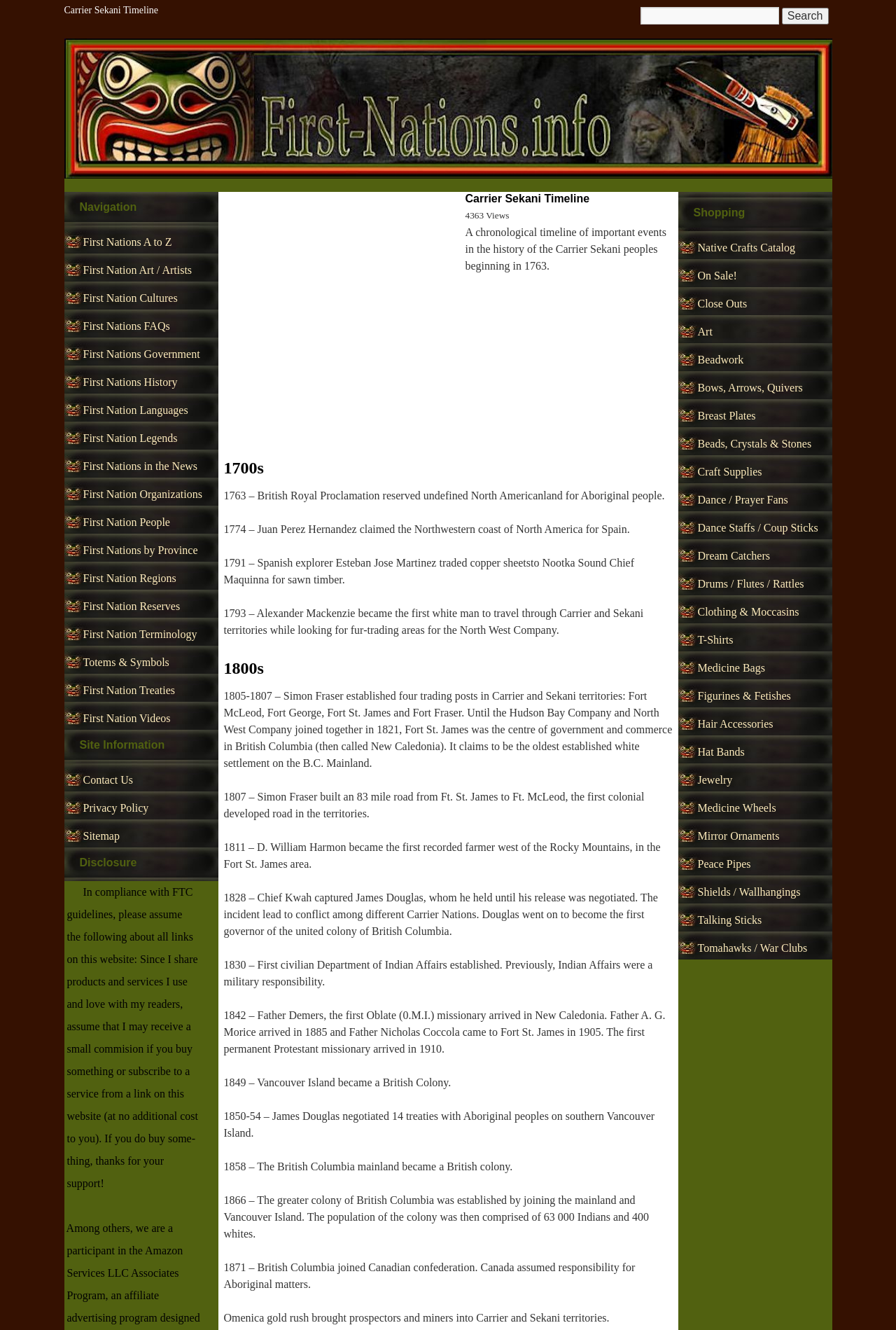Please determine the bounding box coordinates of the clickable area required to carry out the following instruction: "View Native Crafts Catalog". The coordinates must be four float numbers between 0 and 1, represented as [left, top, right, bottom].

[0.779, 0.182, 0.888, 0.191]